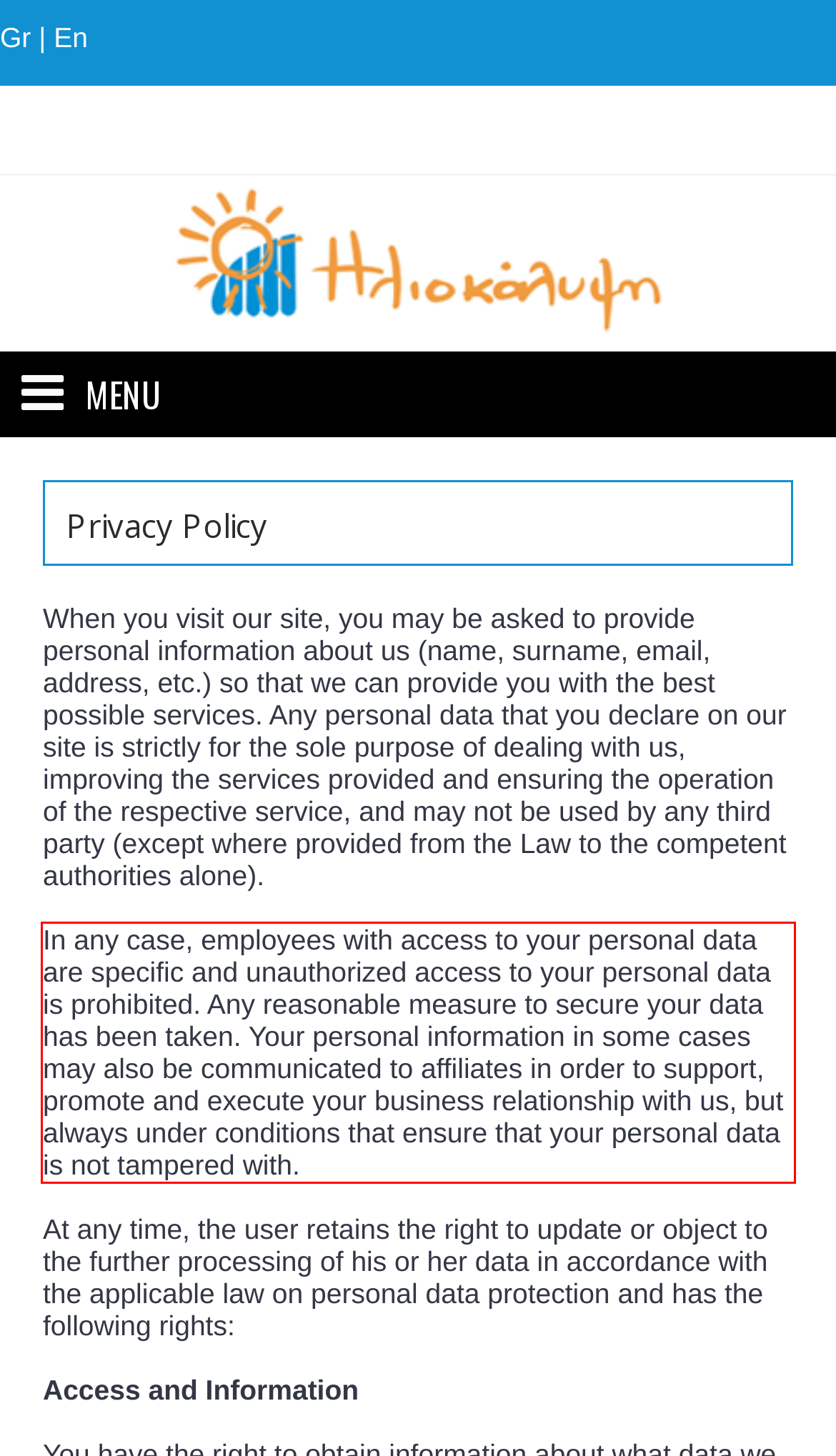The screenshot you have been given contains a UI element surrounded by a red rectangle. Use OCR to read and extract the text inside this red rectangle.

In any case, employees with access to your personal data are specific and unauthorized access to your personal data is prohibited. Any reasonable measure to secure your data has been taken. Your personal information in some cases may also be communicated to affiliates in order to support, promote and execute your business relationship with us, but always under conditions that ensure that your personal data is not tampered with.